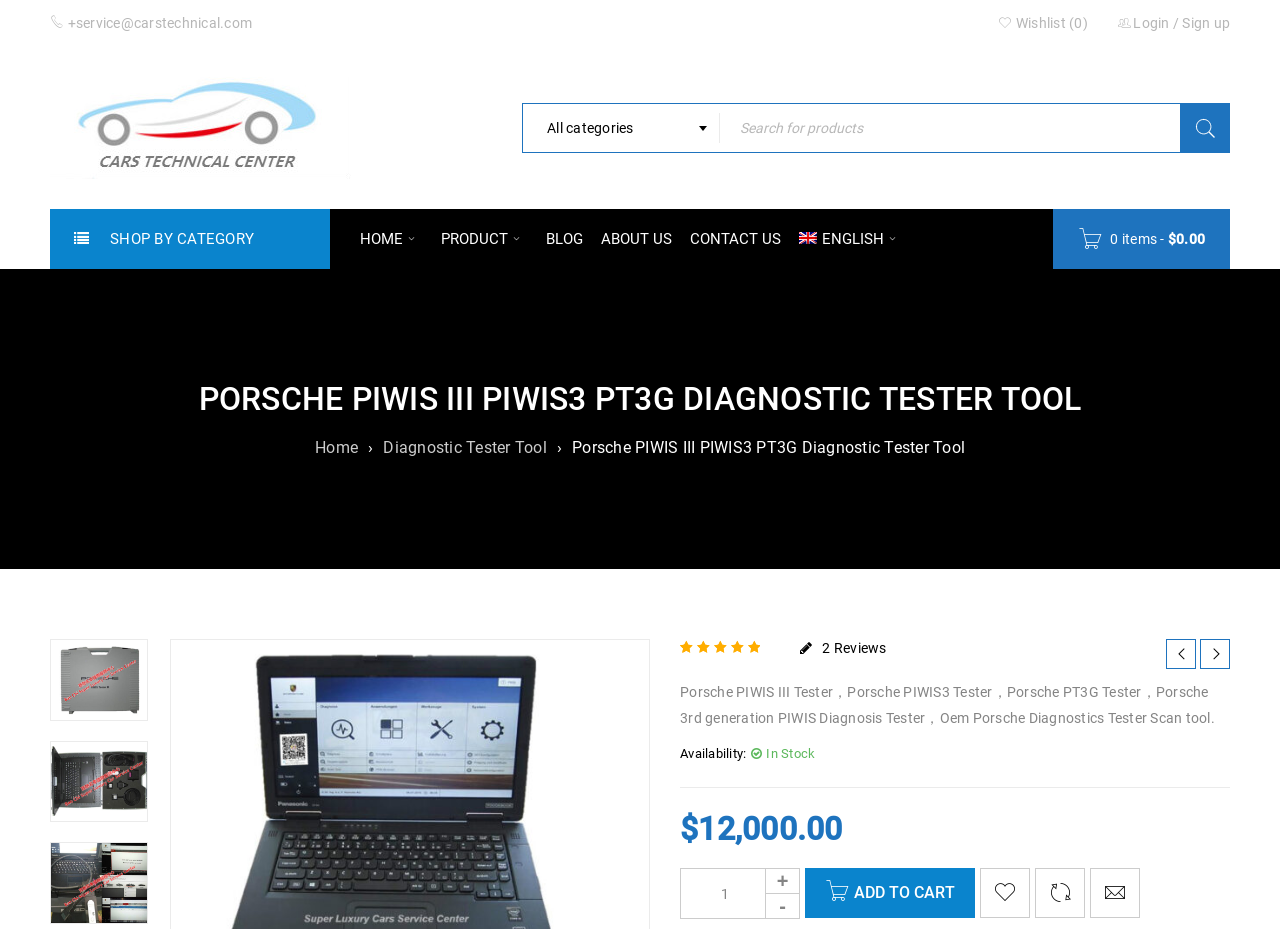Determine the bounding box coordinates for the element that should be clicked to follow this instruction: "Visit the Enquiry Learning Unit". The coordinates should be given as four float numbers between 0 and 1, in the format [left, top, right, bottom].

None